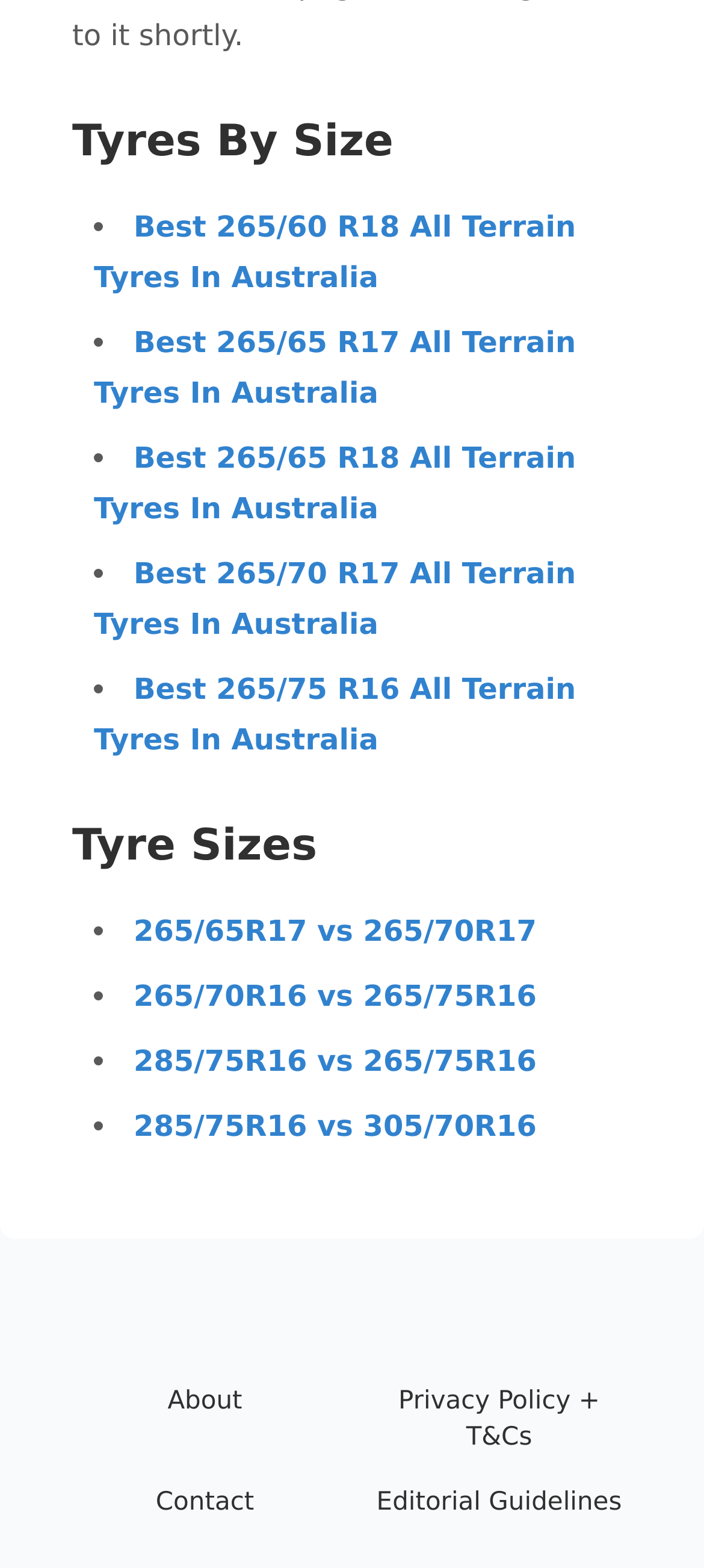Determine the bounding box coordinates for the clickable element to execute this instruction: "Go to 'About' page". Provide the coordinates as four float numbers between 0 and 1, i.e., [left, top, right, bottom].

[0.103, 0.882, 0.479, 0.928]